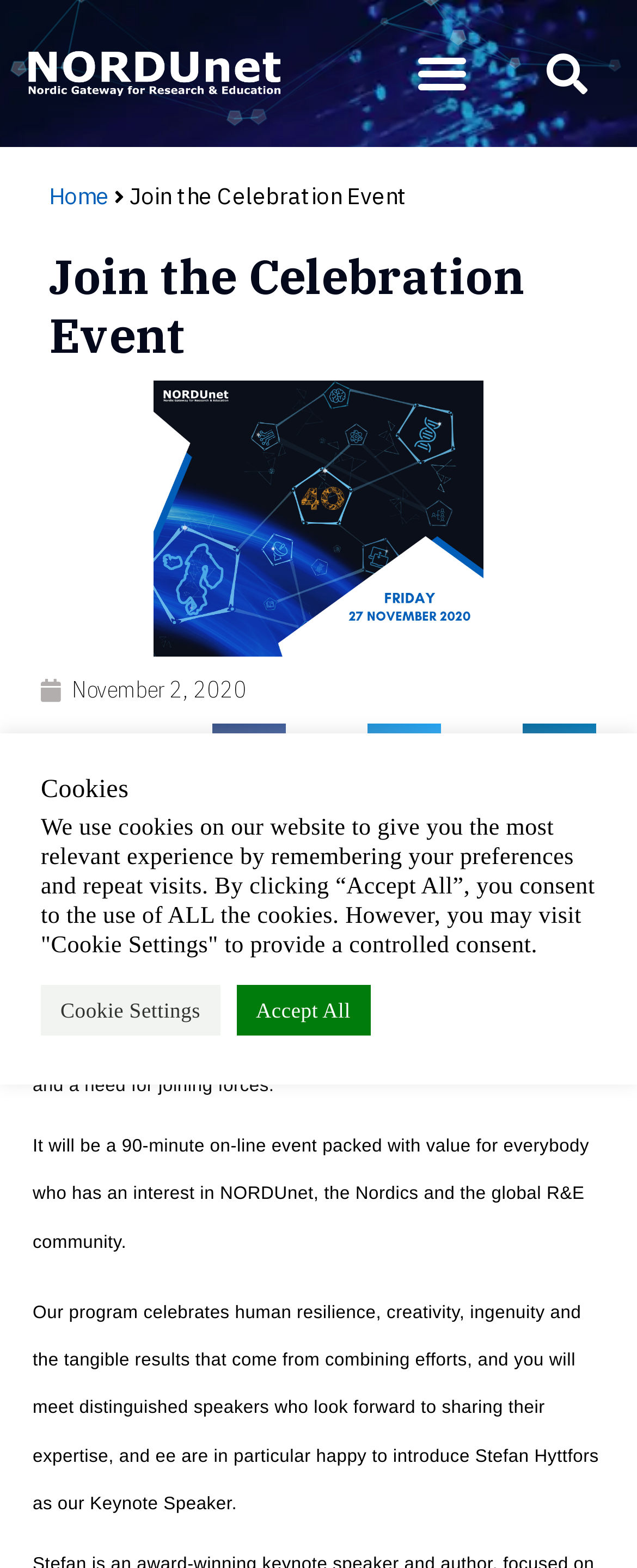Locate the bounding box coordinates of the clickable region necessary to complete the following instruction: "Go to the home page". Provide the coordinates in the format of four float numbers between 0 and 1, i.e., [left, top, right, bottom].

[0.077, 0.115, 0.171, 0.136]